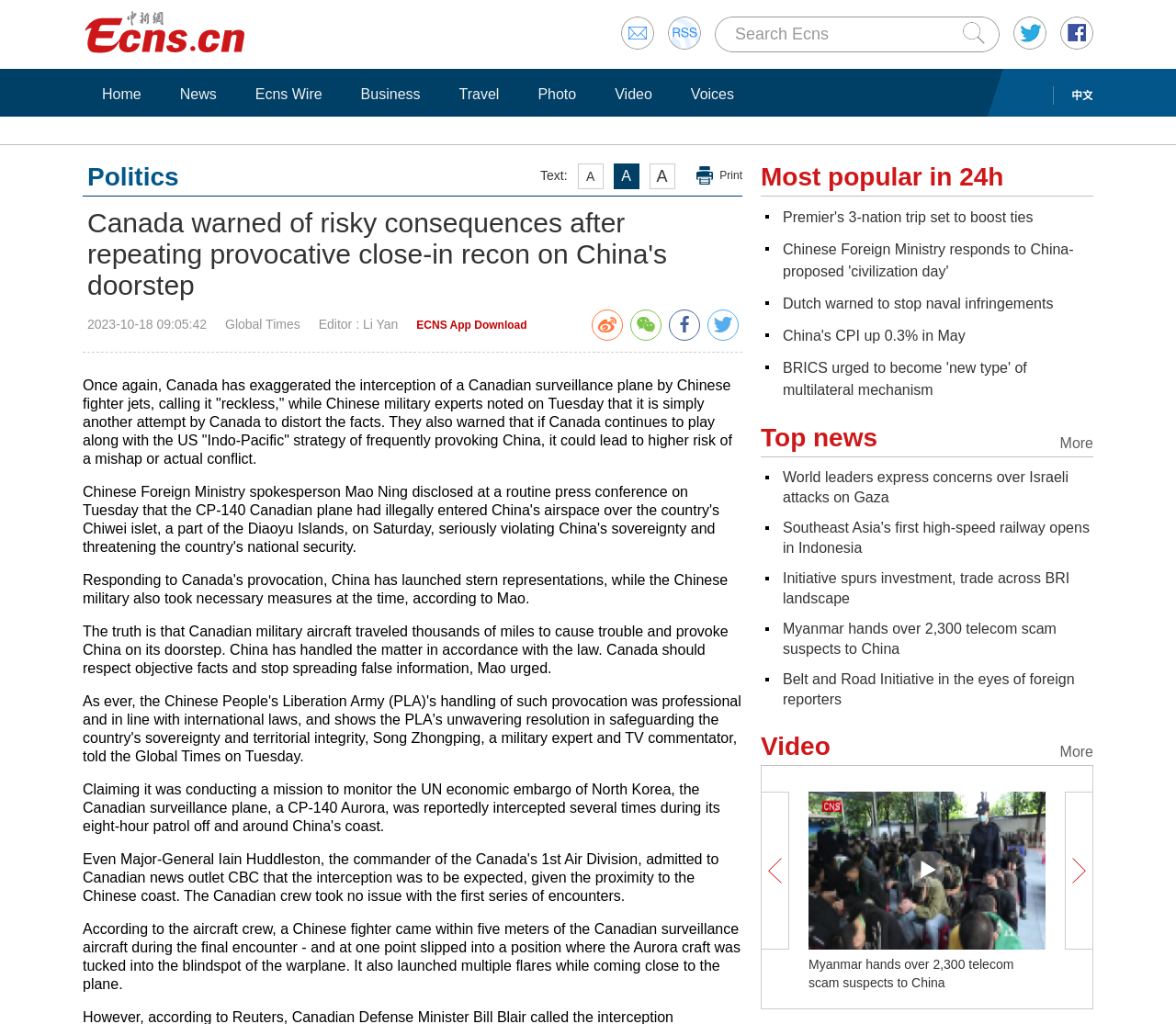Could you locate the bounding box coordinates for the section that should be clicked to accomplish this task: "Download ECNS App".

[0.354, 0.311, 0.448, 0.324]